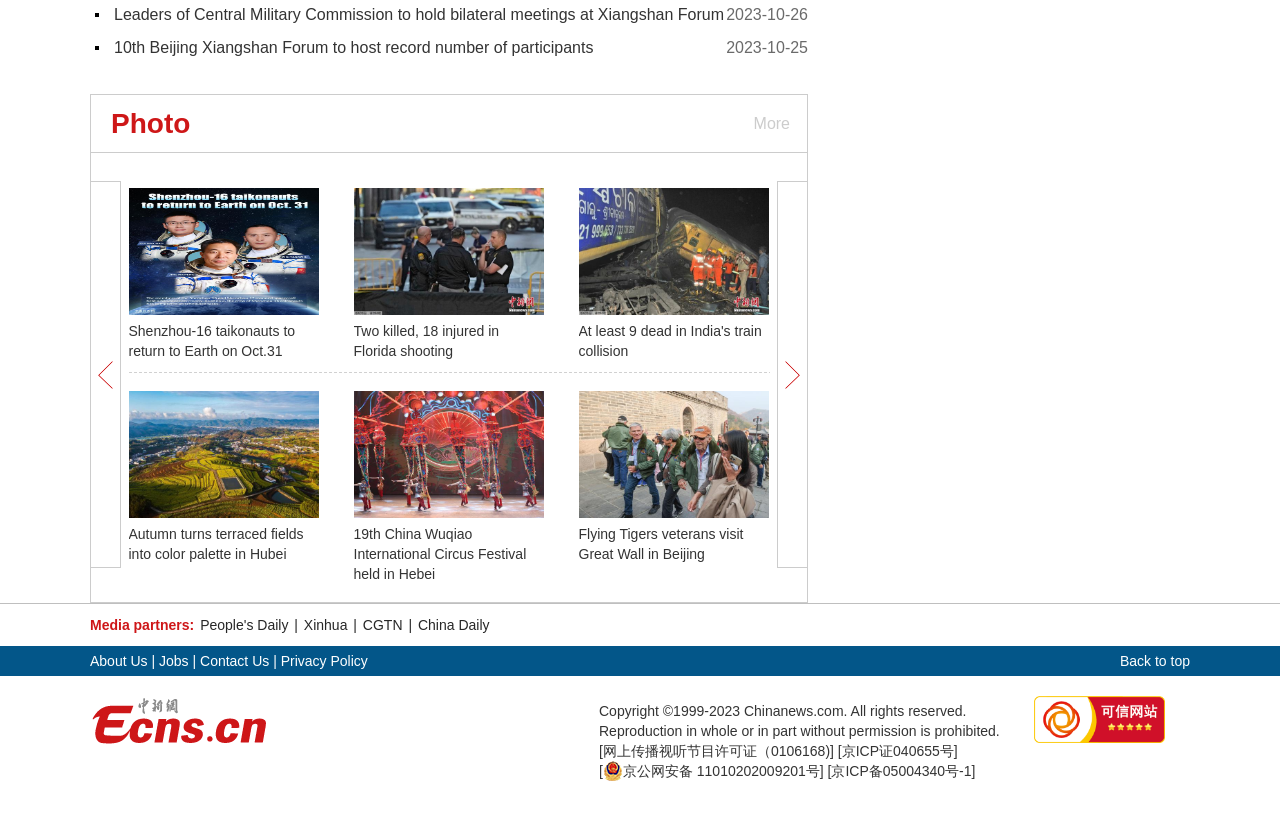Please indicate the bounding box coordinates of the element's region to be clicked to achieve the instruction: "Check the 'Media partners:' section". Provide the coordinates as four float numbers between 0 and 1, i.e., [left, top, right, bottom].

[0.07, 0.742, 0.152, 0.762]